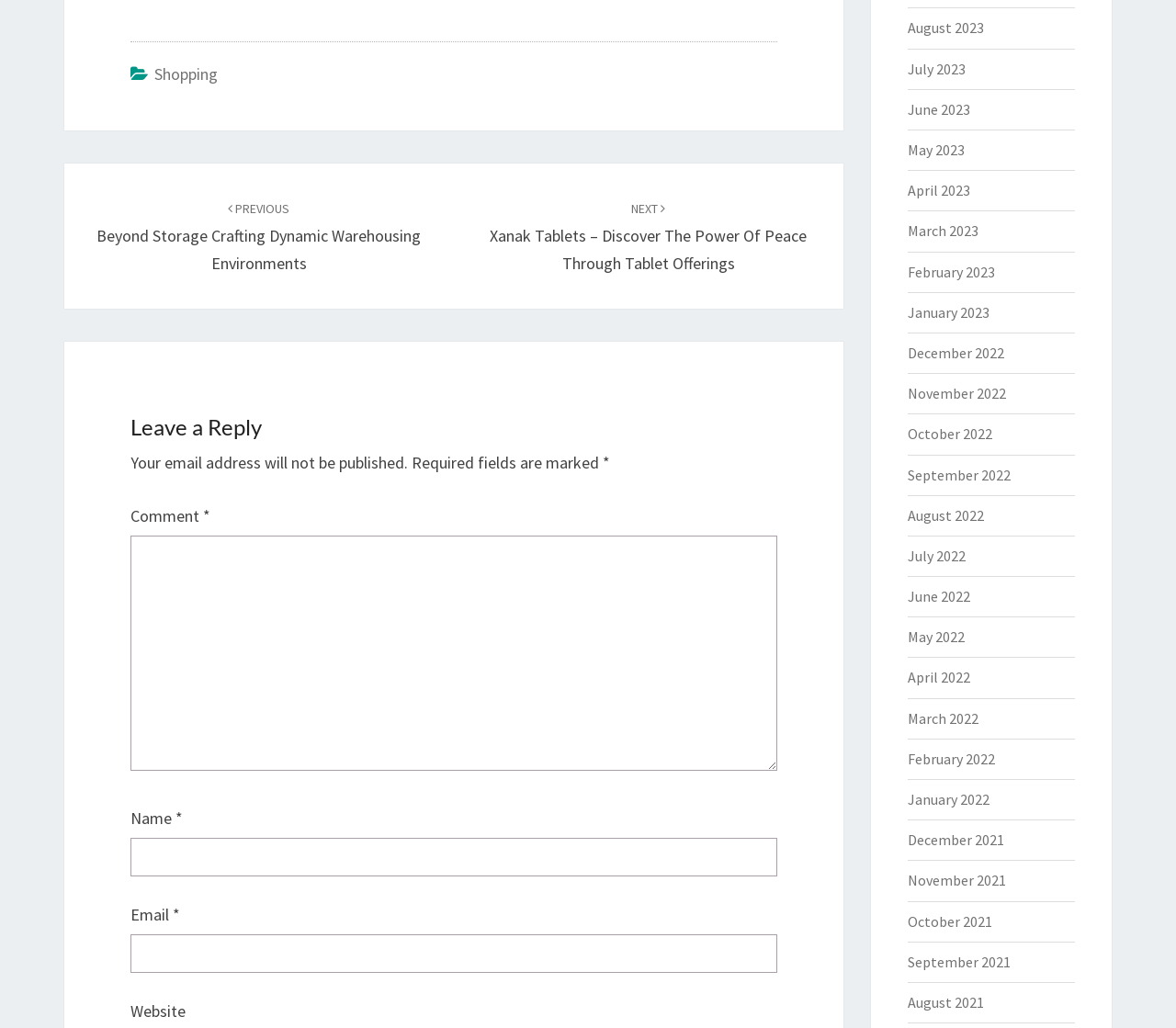Based on the element description May 2022, identify the bounding box coordinates for the UI element. The coordinates should be in the format (top-left x, top-left y, bottom-right x, bottom-right y) and within the 0 to 1 range.

[0.771, 0.611, 0.82, 0.628]